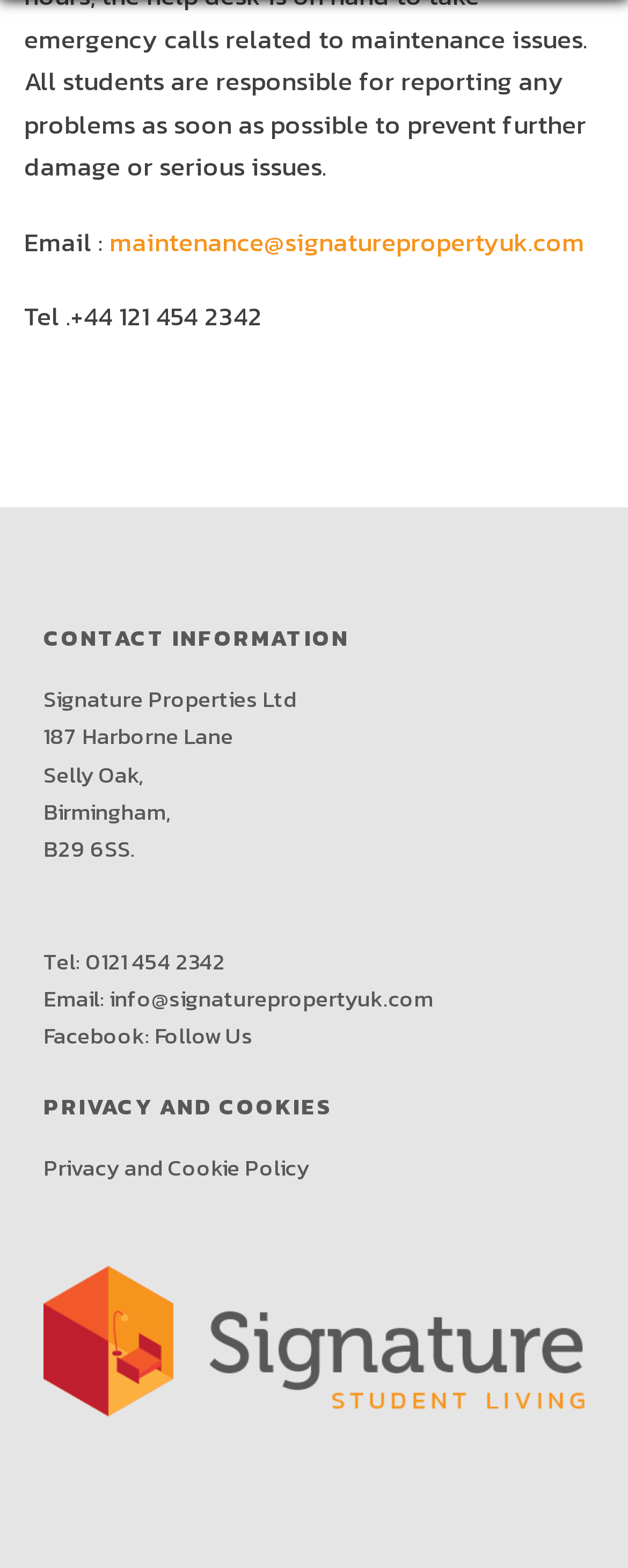Is there a Facebook link?
Please provide a detailed and thorough answer to the question.

There is a Facebook link on the webpage, which is located in the contact information section. The link is labeled as 'Facebook:' and it is followed by a 'Follow Us' link.